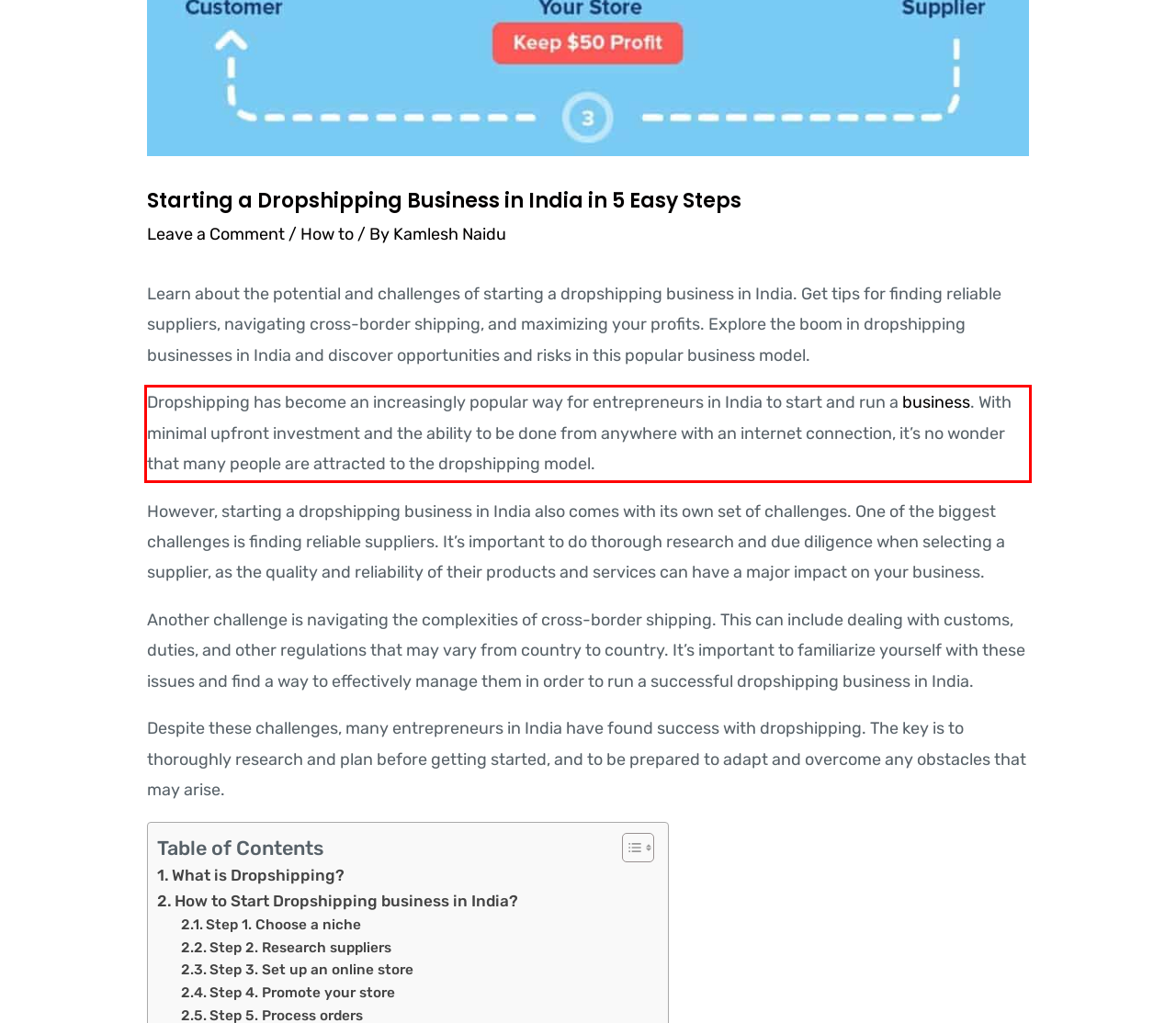Identify the red bounding box in the webpage screenshot and perform OCR to generate the text content enclosed.

Dropshipping has become an increasingly popular way for entrepreneurs in India to start and run a business. With minimal upfront investment and the ability to be done from anywhere with an internet connection, it’s no wonder that many people are attracted to the dropshipping model.